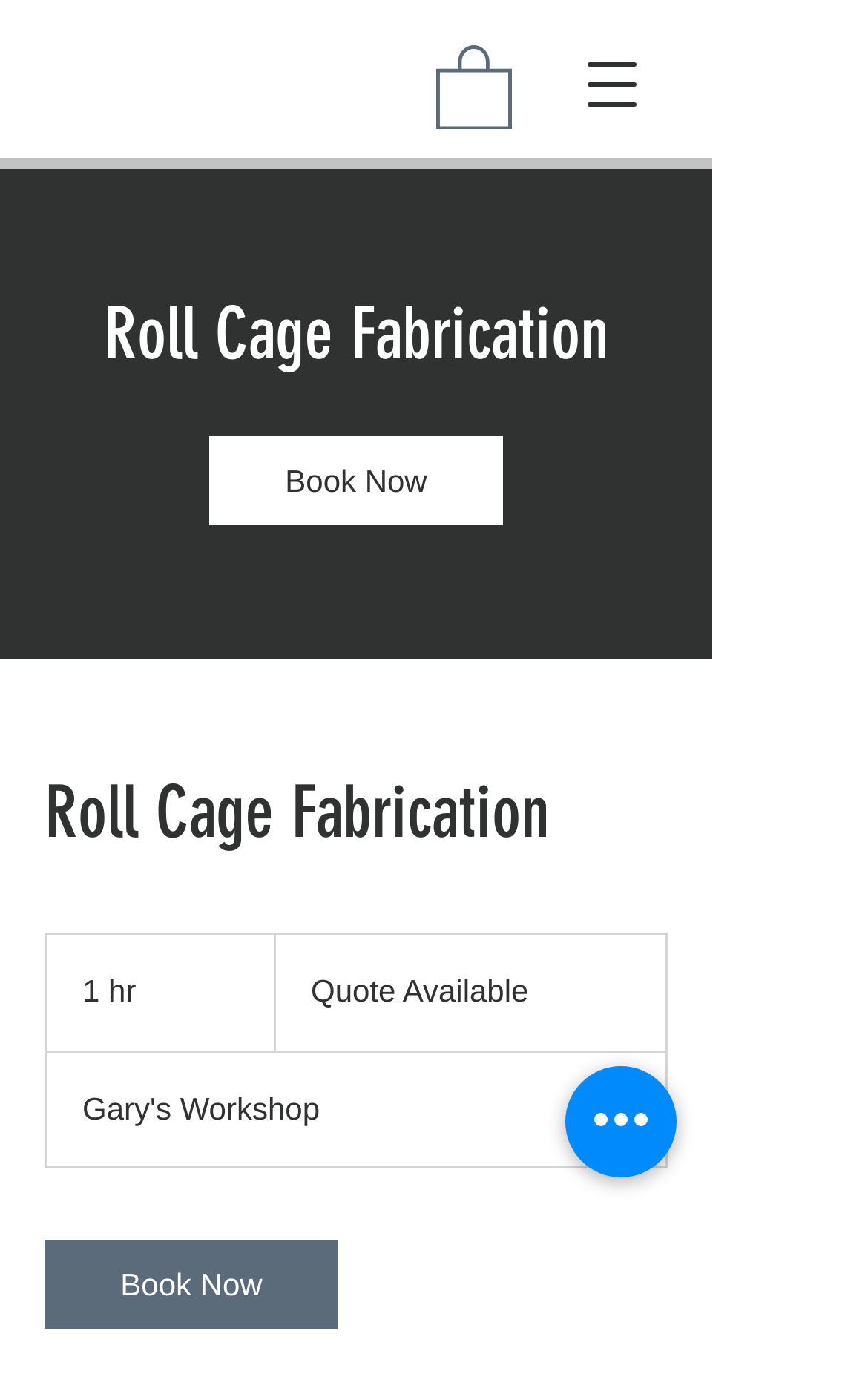Use a single word or phrase to answer the question: 
What is the purpose of the 'Open navigation menu' button?

To open navigation menu